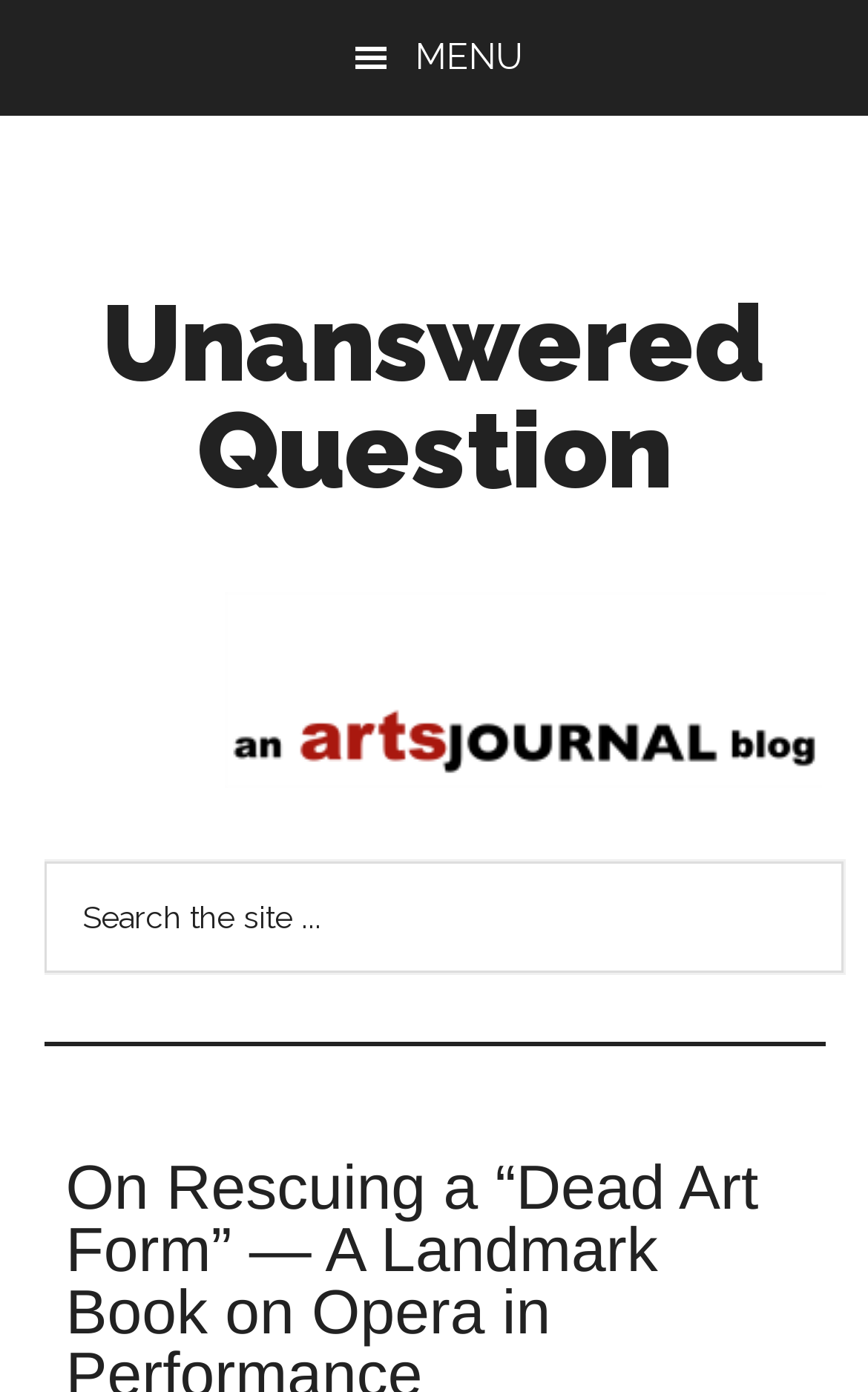Provide the bounding box coordinates for the specified HTML element described in this description: "Menu". The coordinates should be four float numbers ranging from 0 to 1, in the format [left, top, right, bottom].

[0.0, 0.0, 1.0, 0.083]